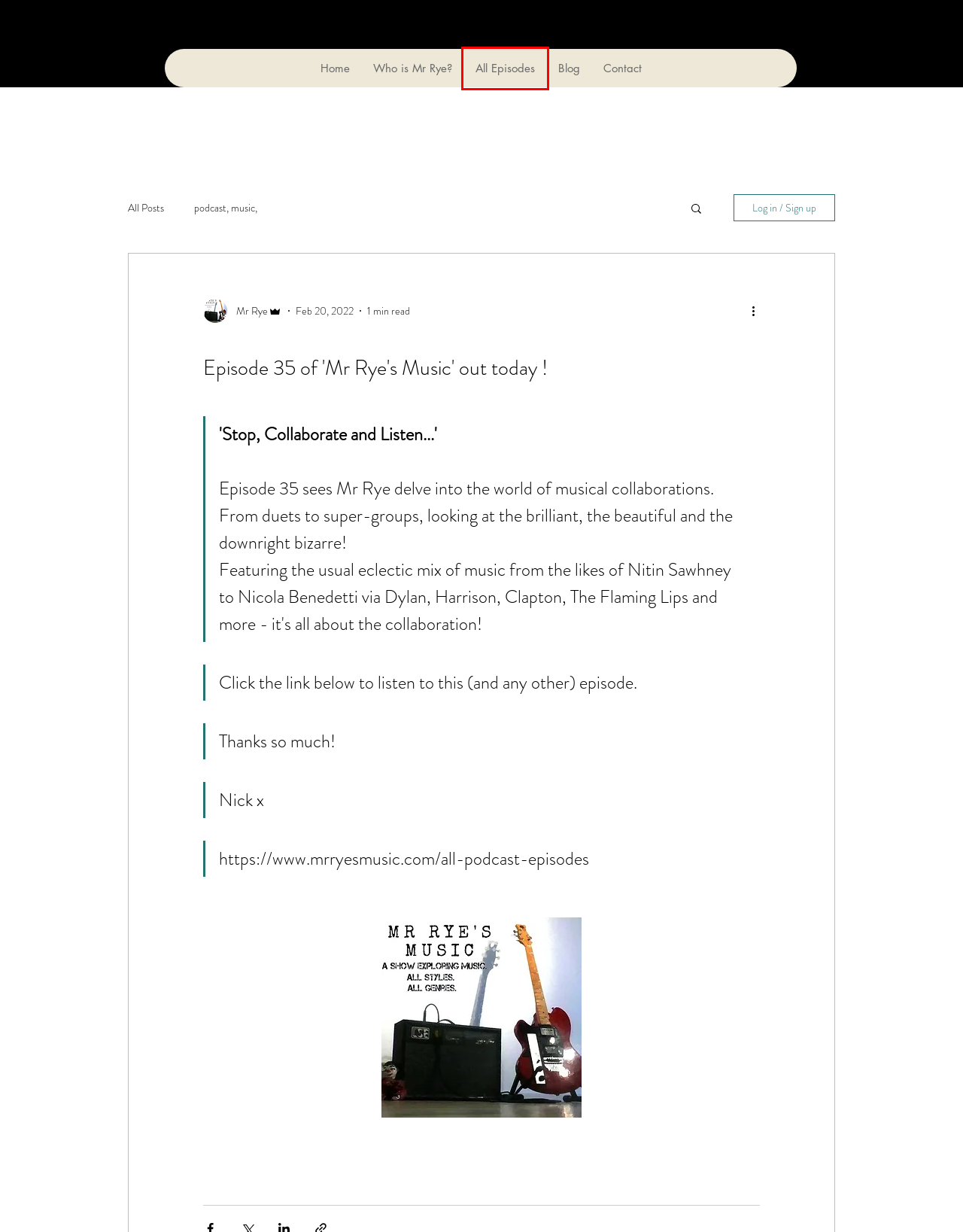Using the screenshot of a webpage with a red bounding box, pick the webpage description that most accurately represents the new webpage after the element inside the red box is clicked. Here are the candidates:
A. Contact | Mr Rye’s Music
B. Blog | Mr Rye’s Music
C. podcast, music,
D. All Podcast Episodes | Mr Rye’s Music
E. Mr Rye’s Music Podcast
F. New Episodes Available.
G. Lots of new episodes available!
H. Who is Mr Rye? | Mr Rye’s Music

D